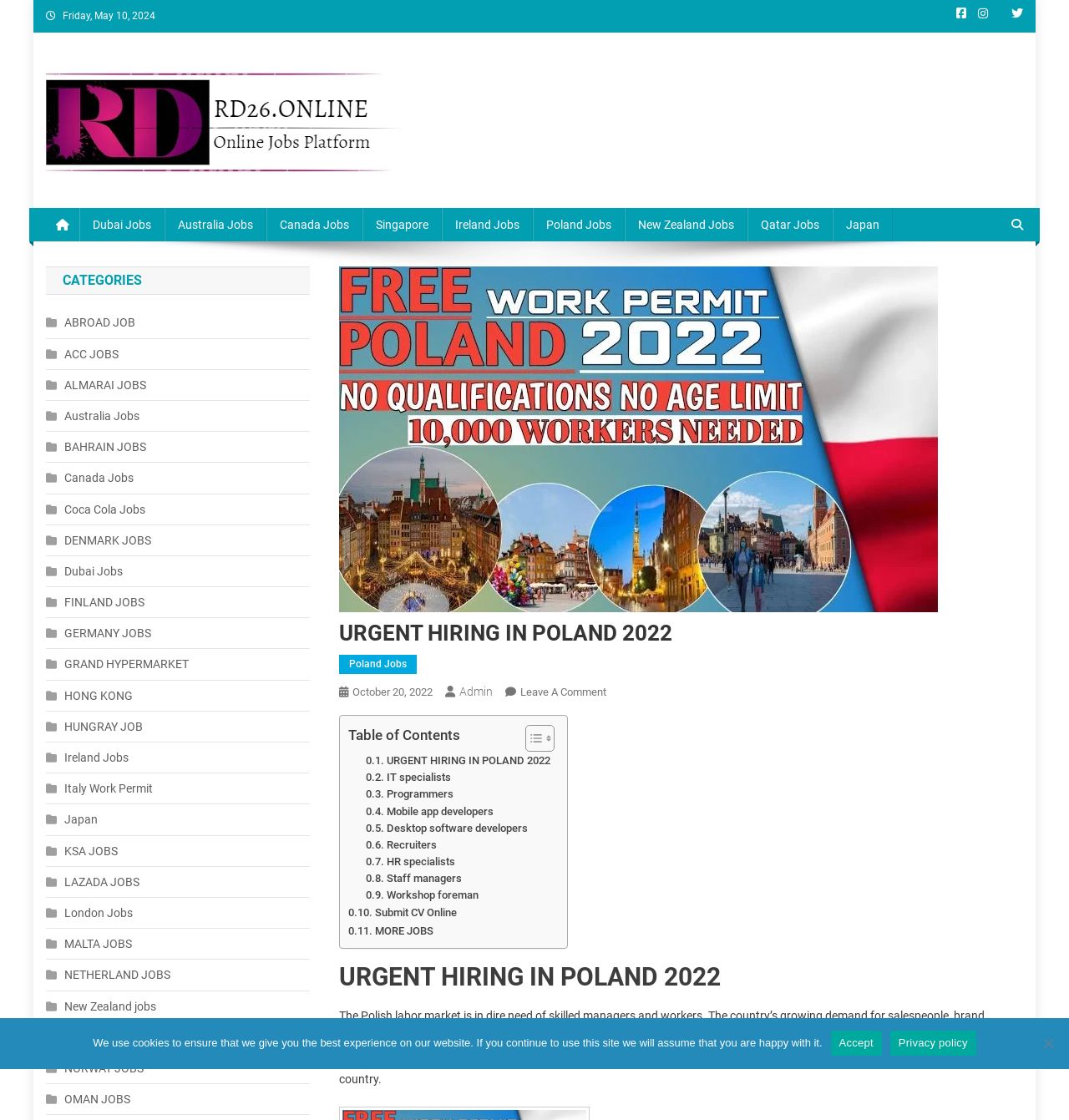What is the type of jobs mentioned in the webpage?
Give a detailed explanation using the information visible in the image.

I found the types of jobs by looking at the table of contents on the webpage, which lists various job categories such as 'IT specialists', 'programmers', 'mobile app developers', and more.